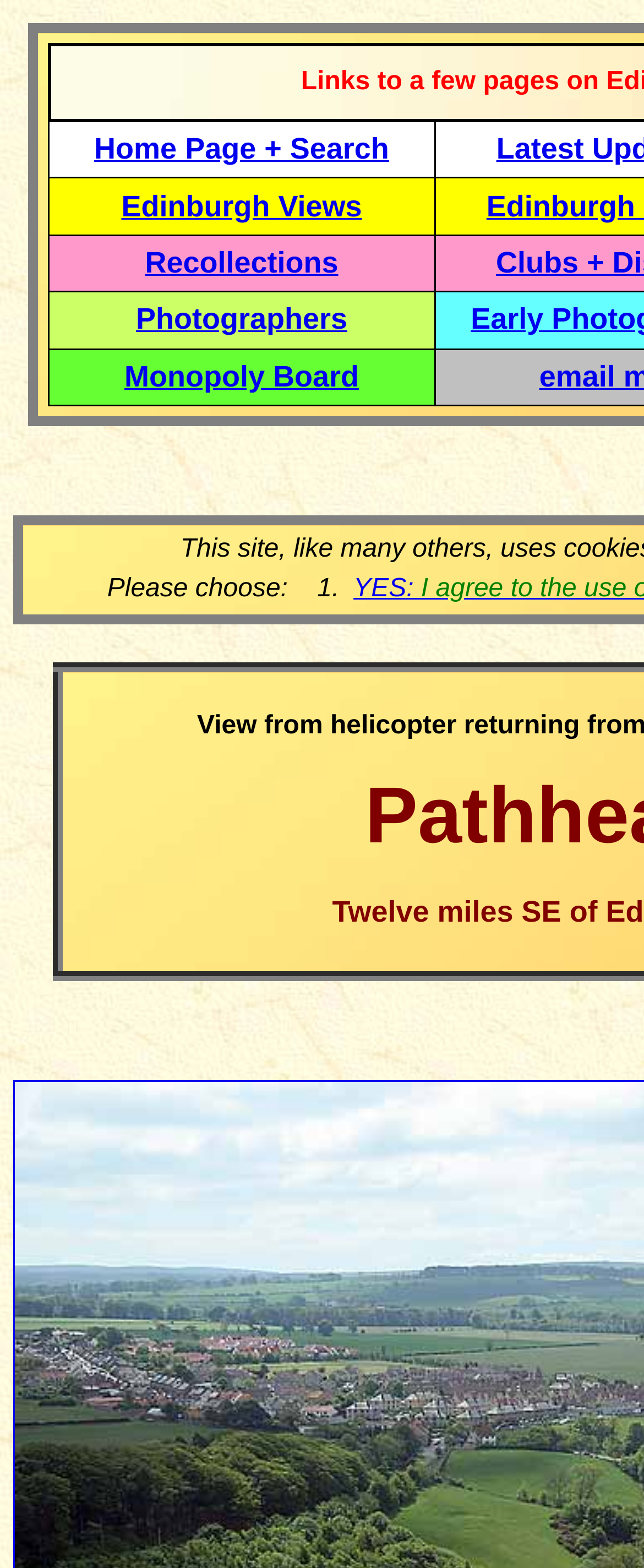What is the purpose of the 'Search' link?
Using the image as a reference, deliver a detailed and thorough answer to the question.

The presence of a 'Search' link alongside 'Home Page' suggests that it is intended to allow users to search for specific content within the webpage, making it easier to find relevant information.